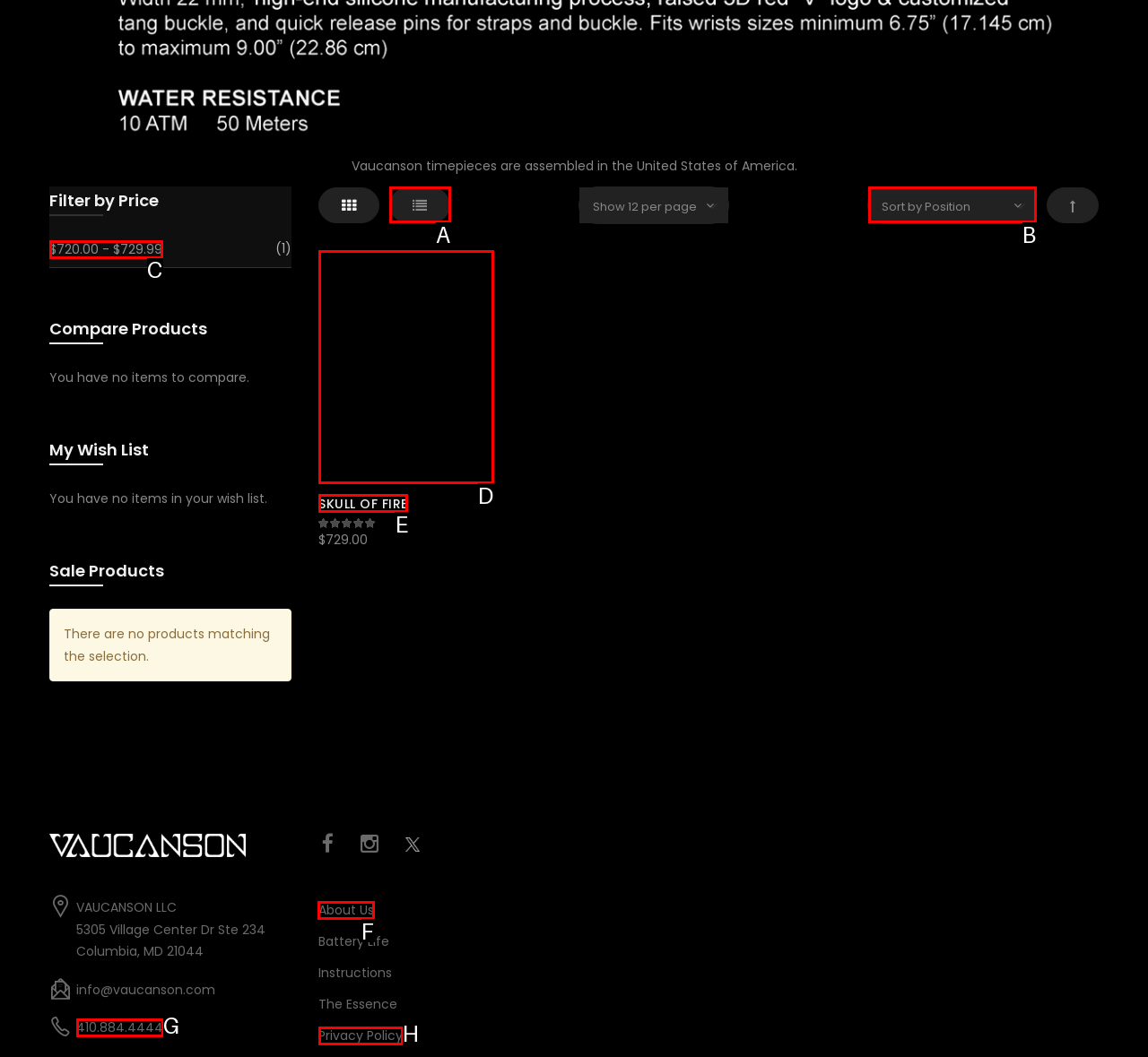Choose the UI element to click on to achieve this task: Click on the 'About Us' link. Reply with the letter representing the selected element.

F